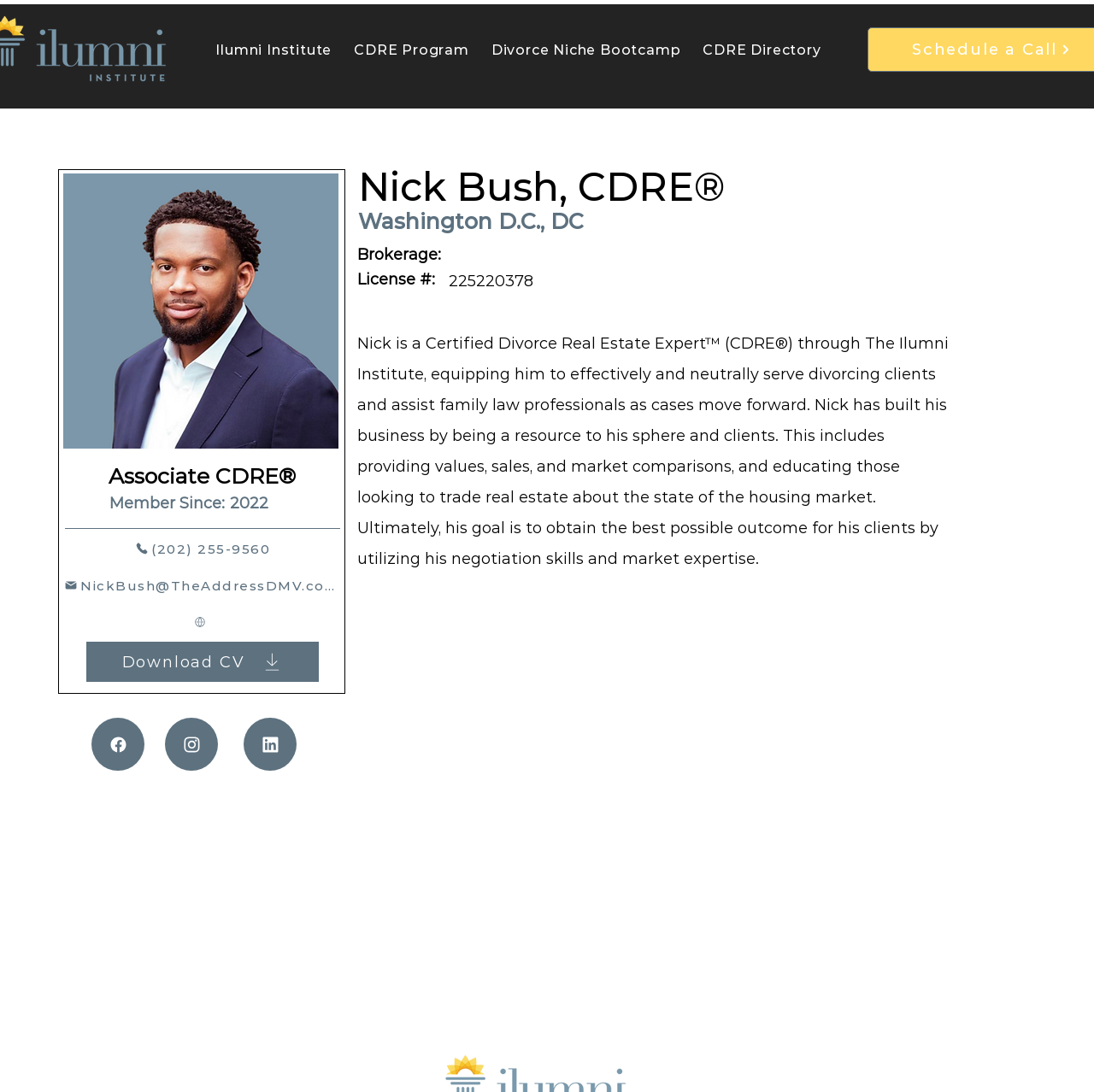Show the bounding box coordinates for the HTML element as described: "Not Available".

[0.151, 0.657, 0.199, 0.706]